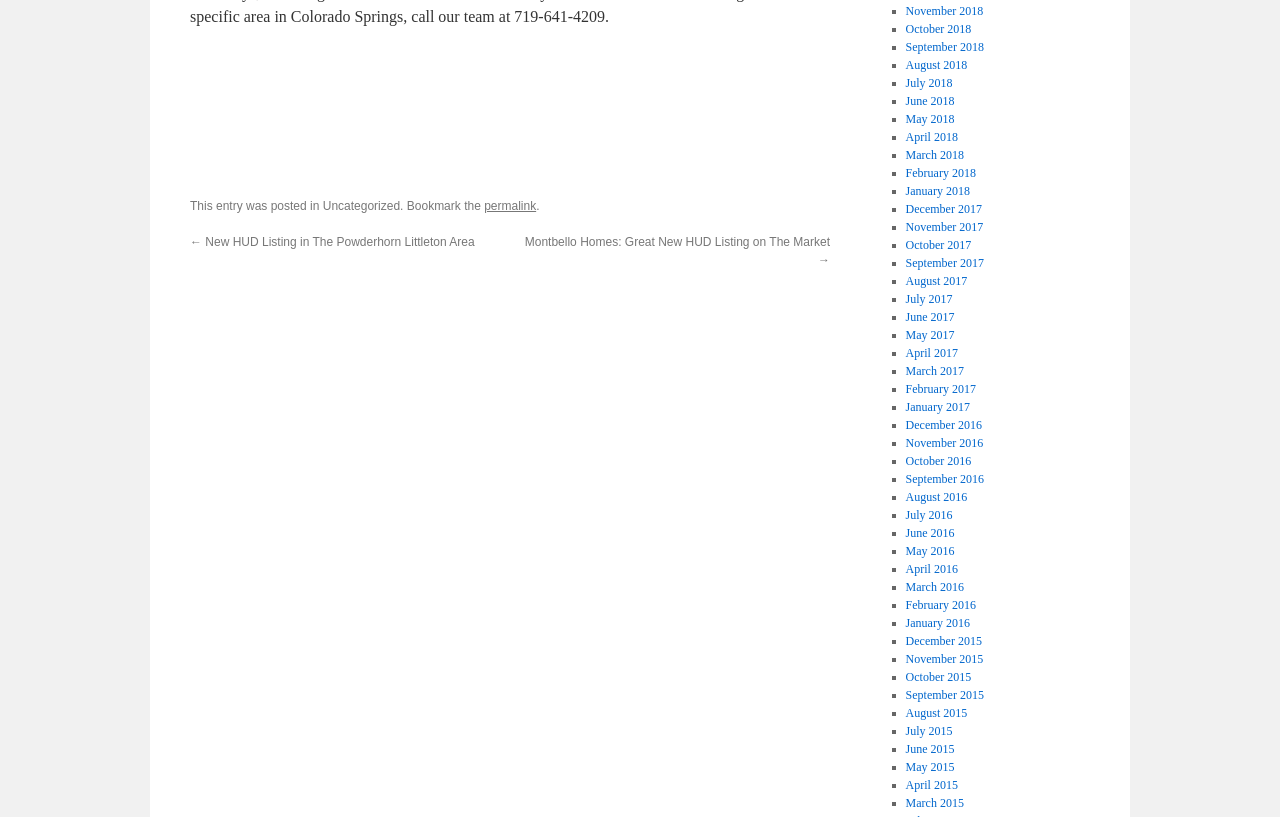Identify the bounding box coordinates for the UI element that matches this description: "October 2018".

[0.707, 0.027, 0.759, 0.044]